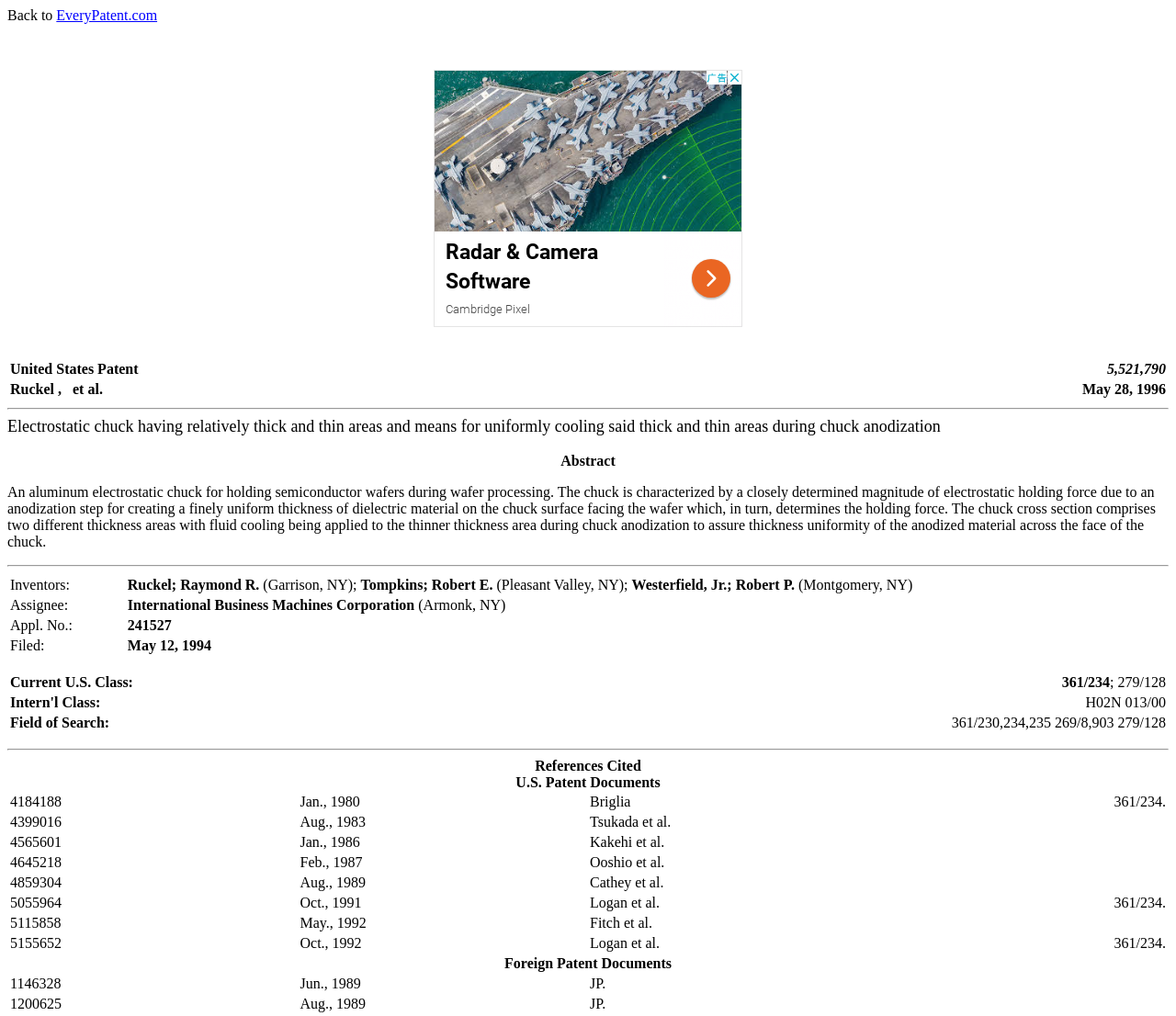Please determine the bounding box coordinates for the element with the description: "aria-label="Advertisement" name="aswift_0" title="Advertisement"".

[0.369, 0.069, 0.631, 0.322]